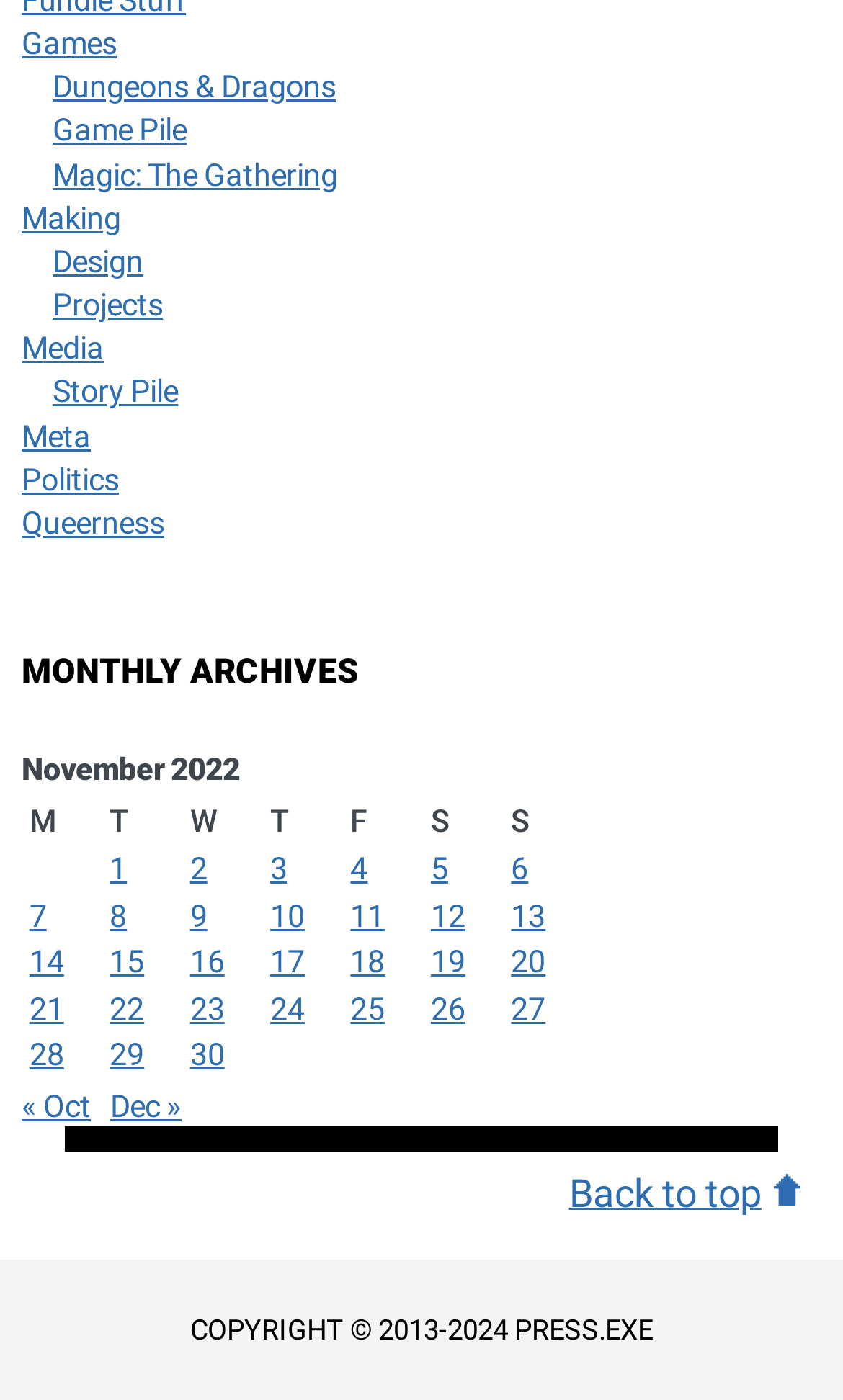Bounding box coordinates are specified in the format (top-left x, top-left y, bottom-right x, bottom-right y). All values are floating point numbers bounded between 0 and 1. Please provide the bounding box coordinate of the region this sentence describes: Game Pile

[0.063, 0.081, 0.222, 0.107]